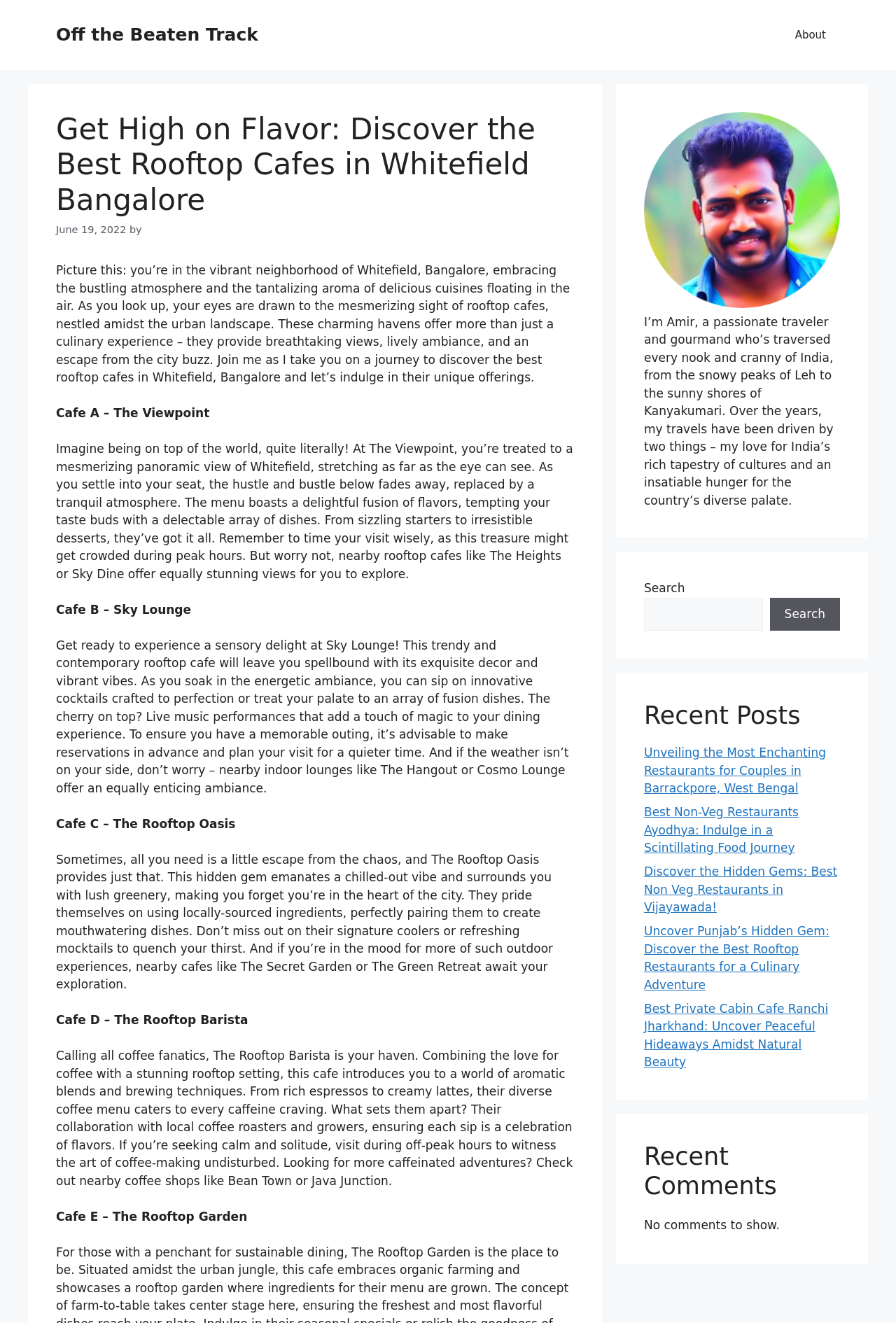How many rooftop cafes are mentioned?
Carefully analyze the image and provide a thorough answer to the question.

I counted the number of cafe descriptions in the webpage, and there are 5 cafes mentioned: Cafe A - The Viewpoint, Cafe B - Sky Lounge, Cafe C - The Rooftop Oasis, Cafe D - The Rooftop Barista, and Cafe E - The Rooftop Garden.